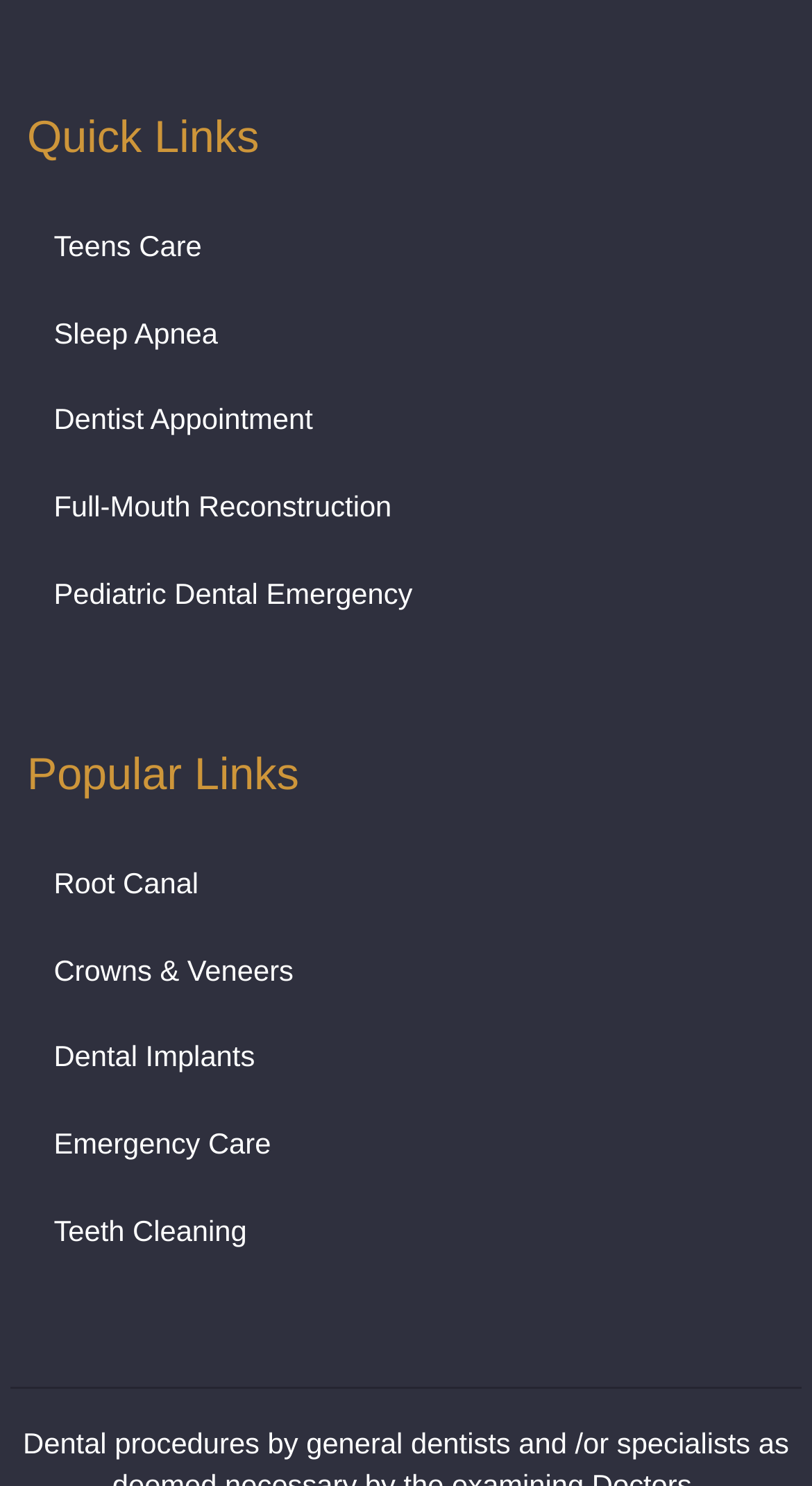What is the last popular link?
Please give a detailed answer to the question using the information shown in the image.

I looked at the links under the 'Popular Links' heading and found that the last link is 'Teeth Cleaning'.